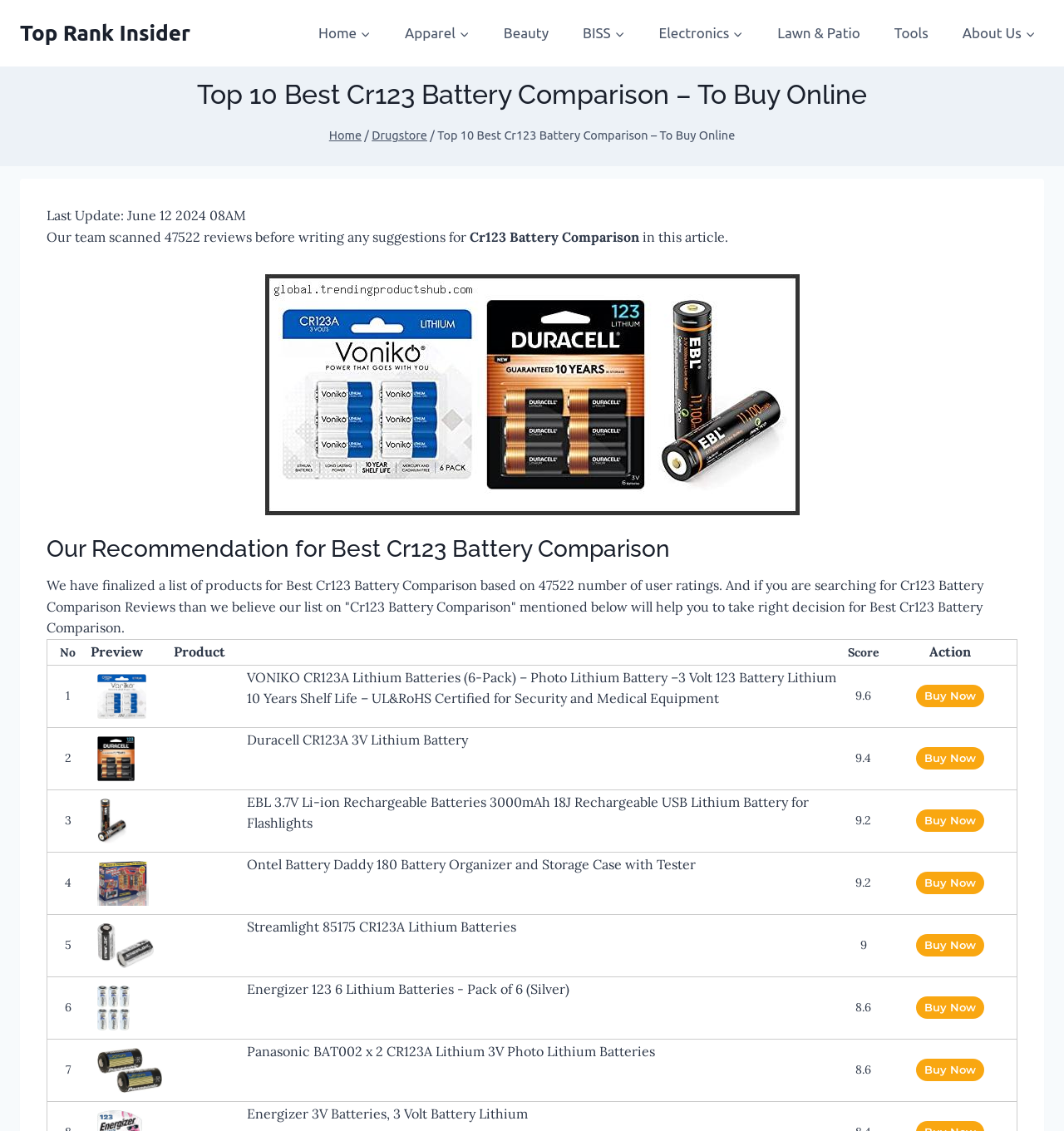Locate the bounding box coordinates of the element to click to perform the following action: 'Enter email address'. The coordinates should be given as four float values between 0 and 1, in the form of [left, top, right, bottom].

None